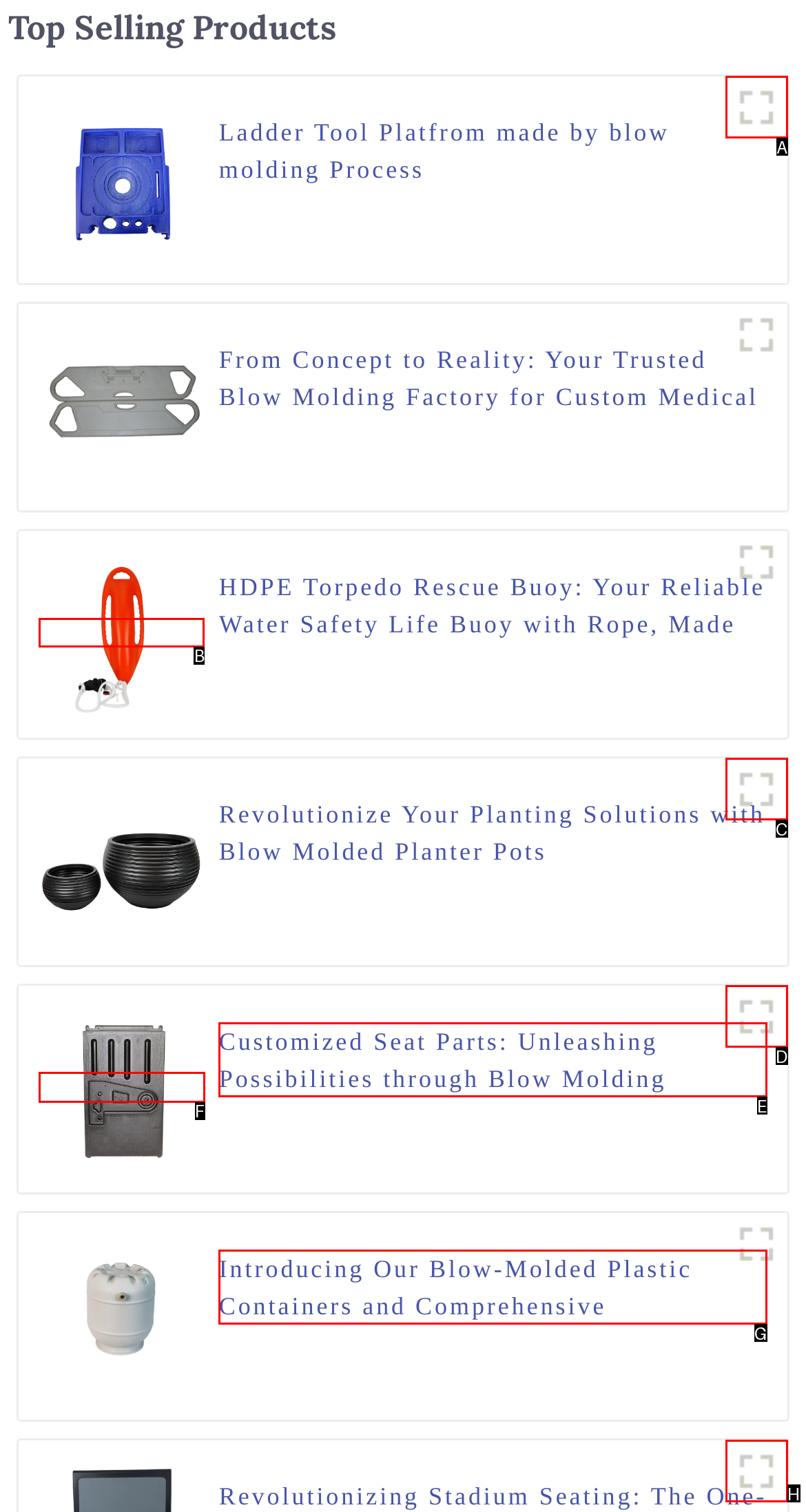Select the HTML element that needs to be clicked to carry out the task: Read about Customized Seat Parts Unleashing Possibilities through Blow Molding
Provide the letter of the correct option.

F